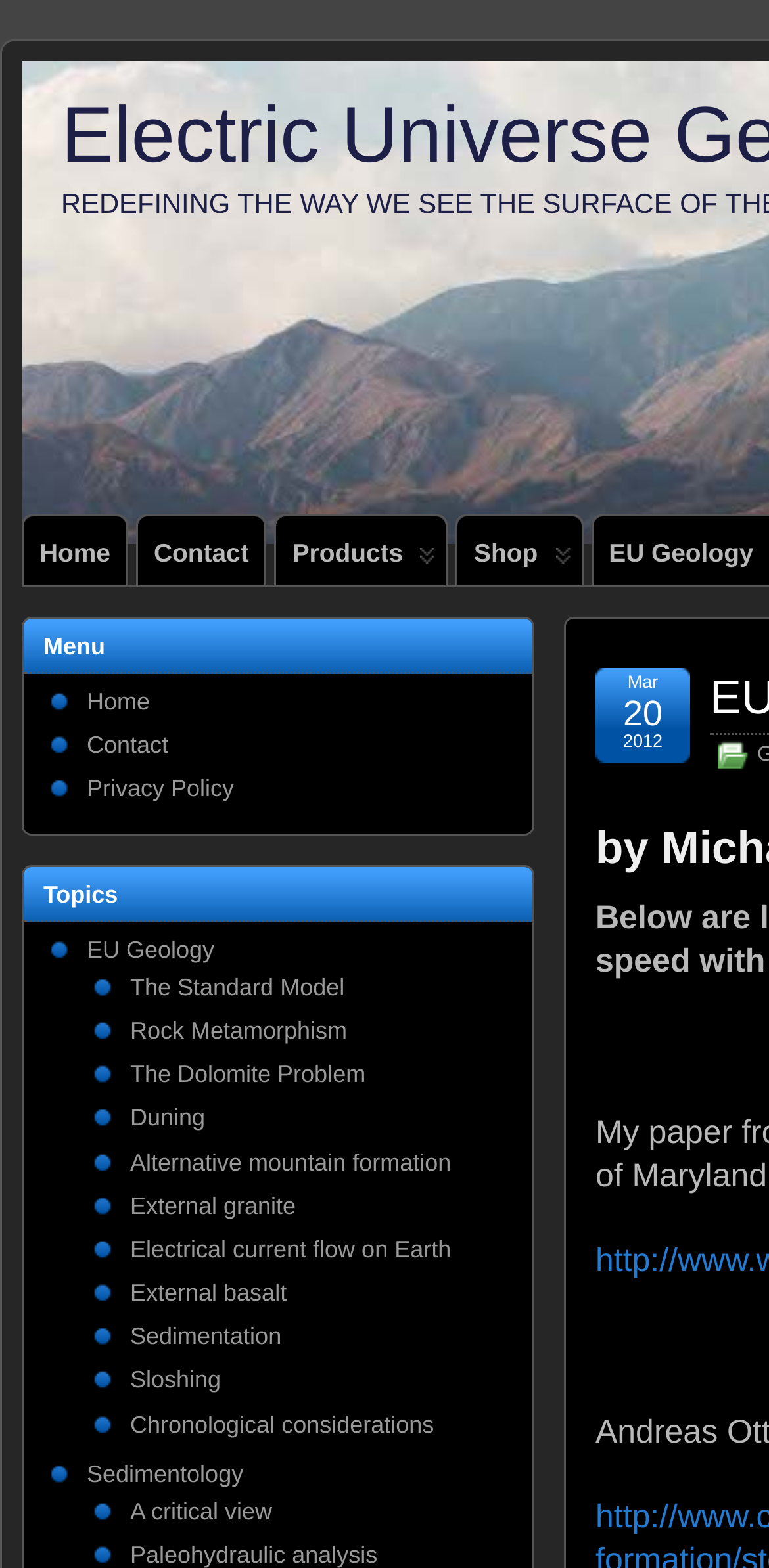Extract the main title from the webpage and generate its text.

EU Geology links